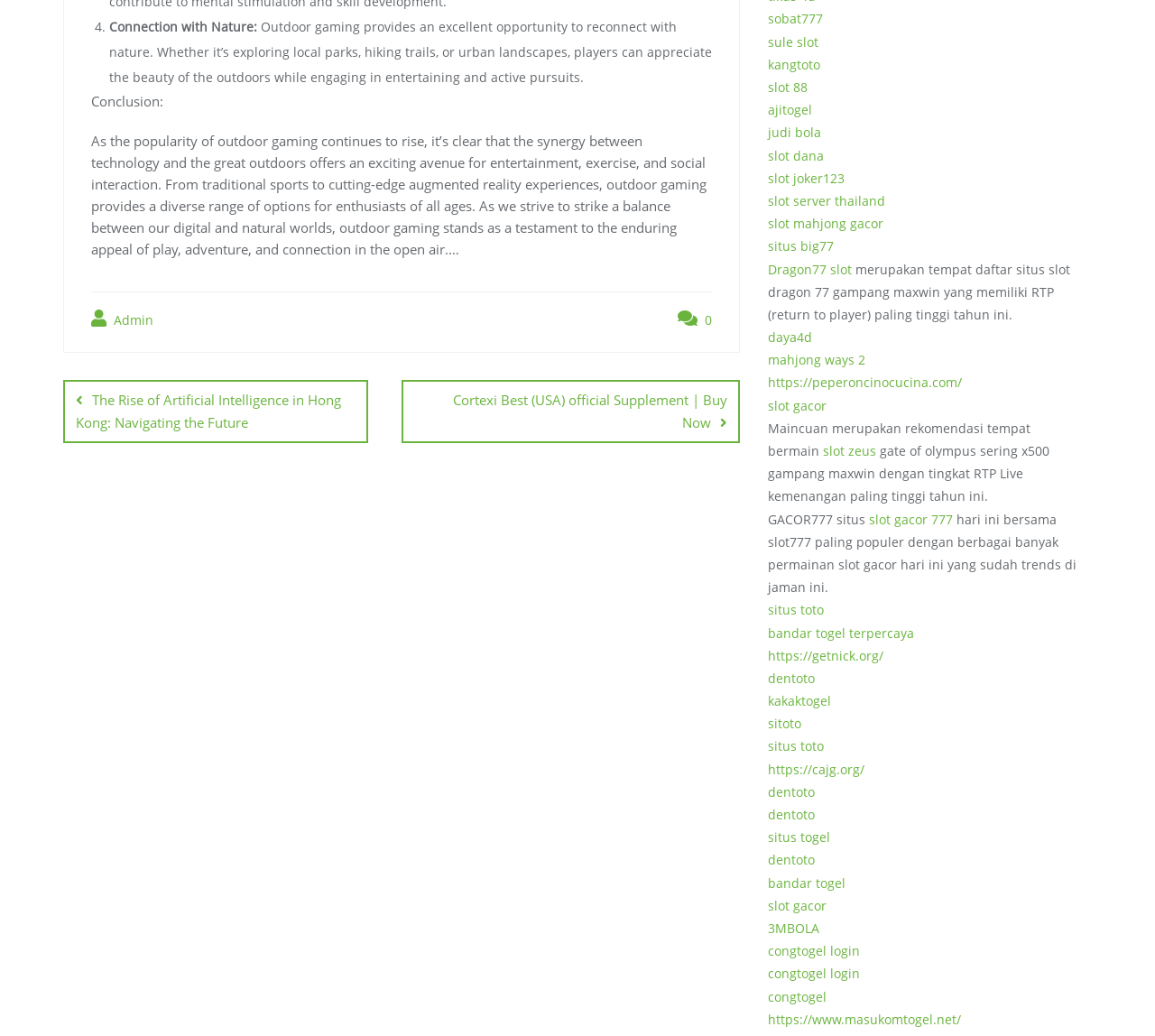Determine the bounding box coordinates of the section to be clicked to follow the instruction: "Check 'slot gacor'". The coordinates should be given as four float numbers between 0 and 1, formatted as [left, top, right, bottom].

[0.665, 0.383, 0.716, 0.399]